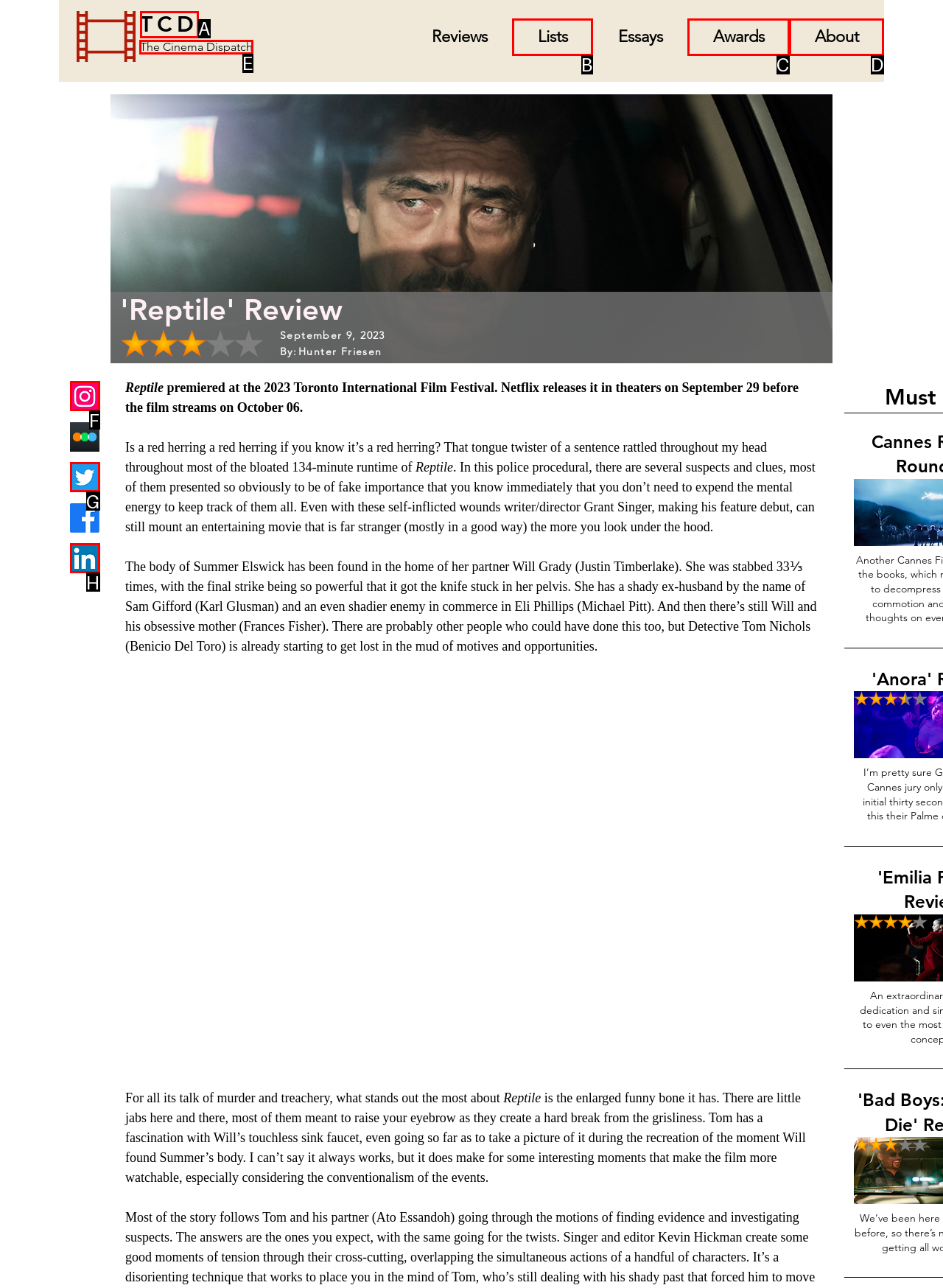Point out the HTML element I should click to achieve the following task: Click on the 'The Cinema Dispatch' link Provide the letter of the selected option from the choices.

E